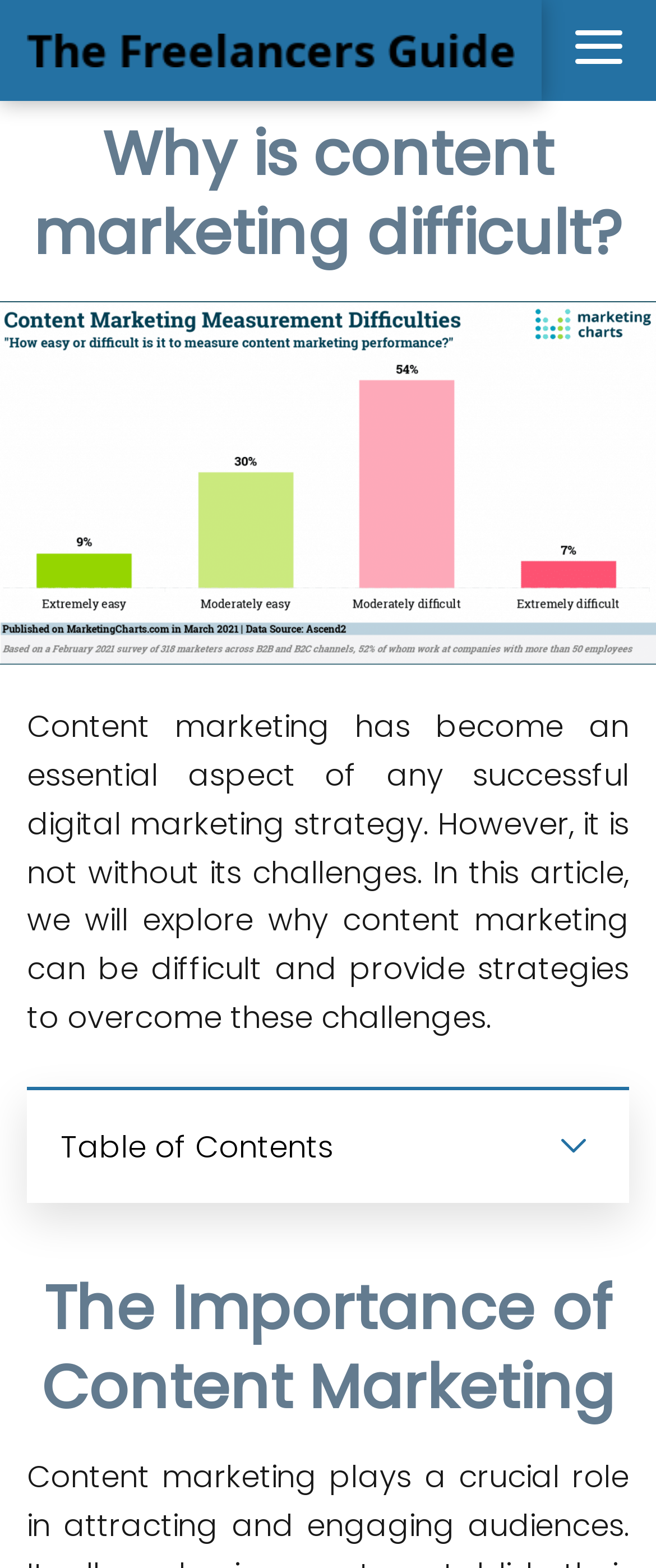Please answer the following question using a single word or phrase: 
What is the main topic of this article?

Content marketing